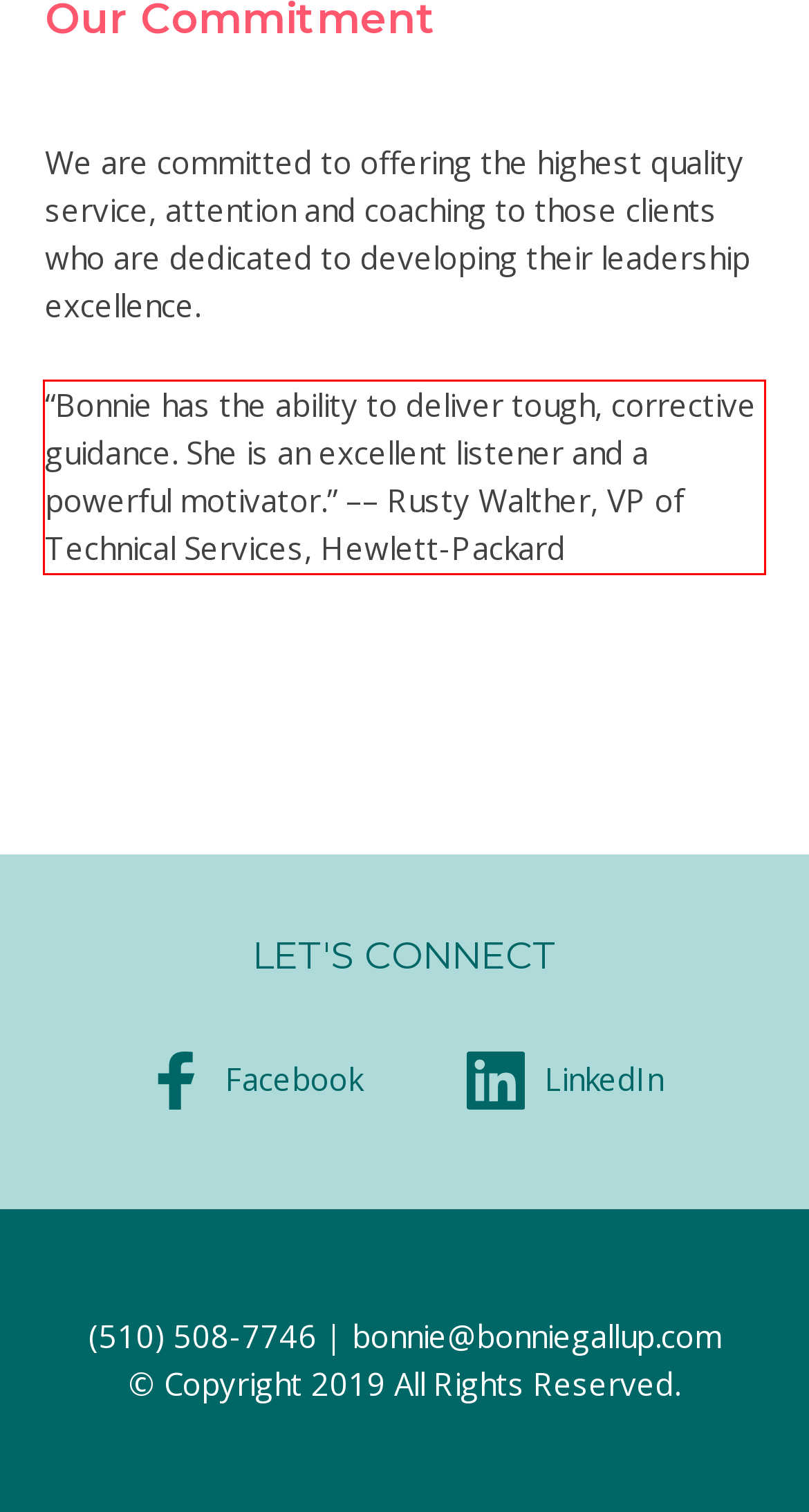There is a UI element on the webpage screenshot marked by a red bounding box. Extract and generate the text content from within this red box.

“Bonnie has the ability to deliver tough, corrective guidance. She is an excellent listener and a powerful motivator.” –– Rusty Walther, VP of Technical Services, Hewlett-Packard